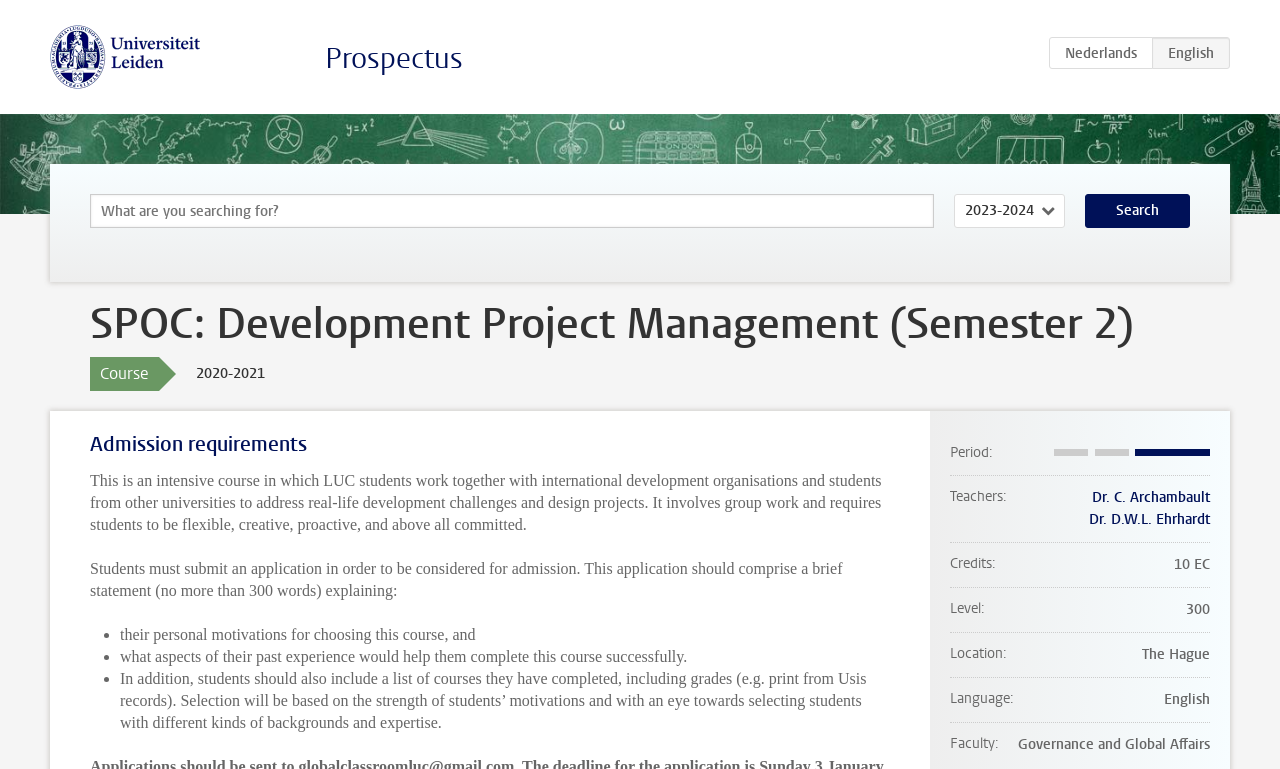Please identify the coordinates of the bounding box that should be clicked to fulfill this instruction: "Click on the Universiteit Leiden link".

[0.039, 0.061, 0.157, 0.083]